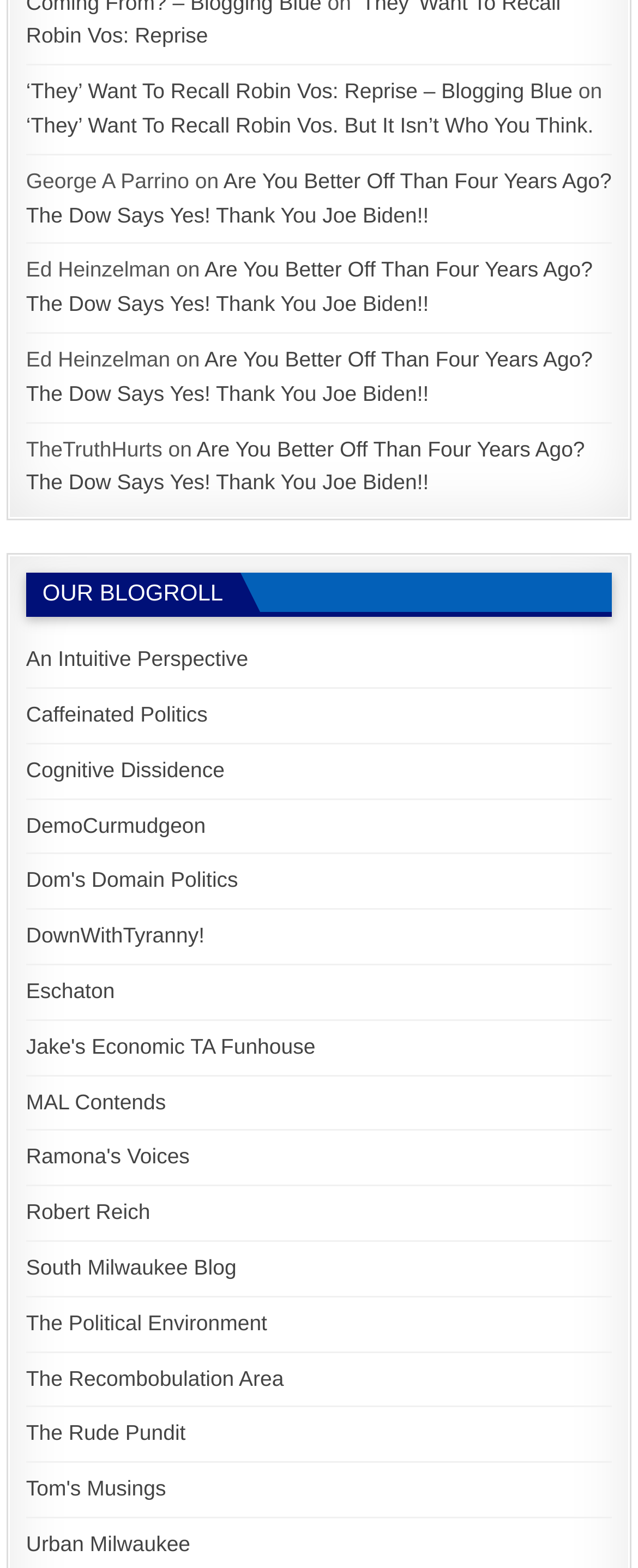Provide the bounding box coordinates for the area that should be clicked to complete the instruction: "Click on 'They Want To Recall Robin Vos: Reprise – Blogging Blue'".

[0.041, 0.05, 0.897, 0.066]